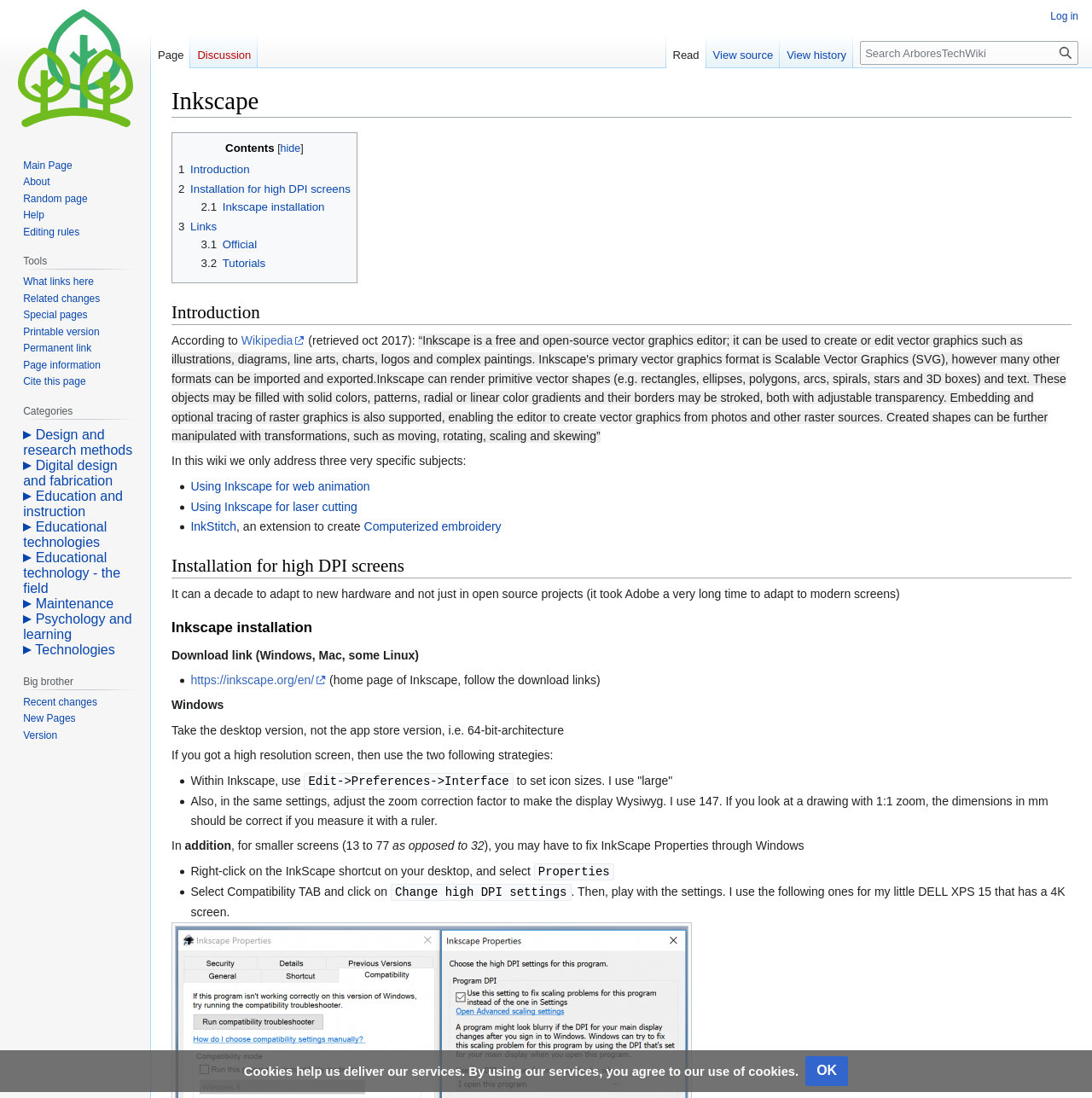Locate the bounding box coordinates of the clickable area to execute the instruction: "Click on Inkscape installation". Provide the coordinates as four float numbers between 0 and 1, represented as [left, top, right, bottom].

[0.157, 0.555, 0.981, 0.582]